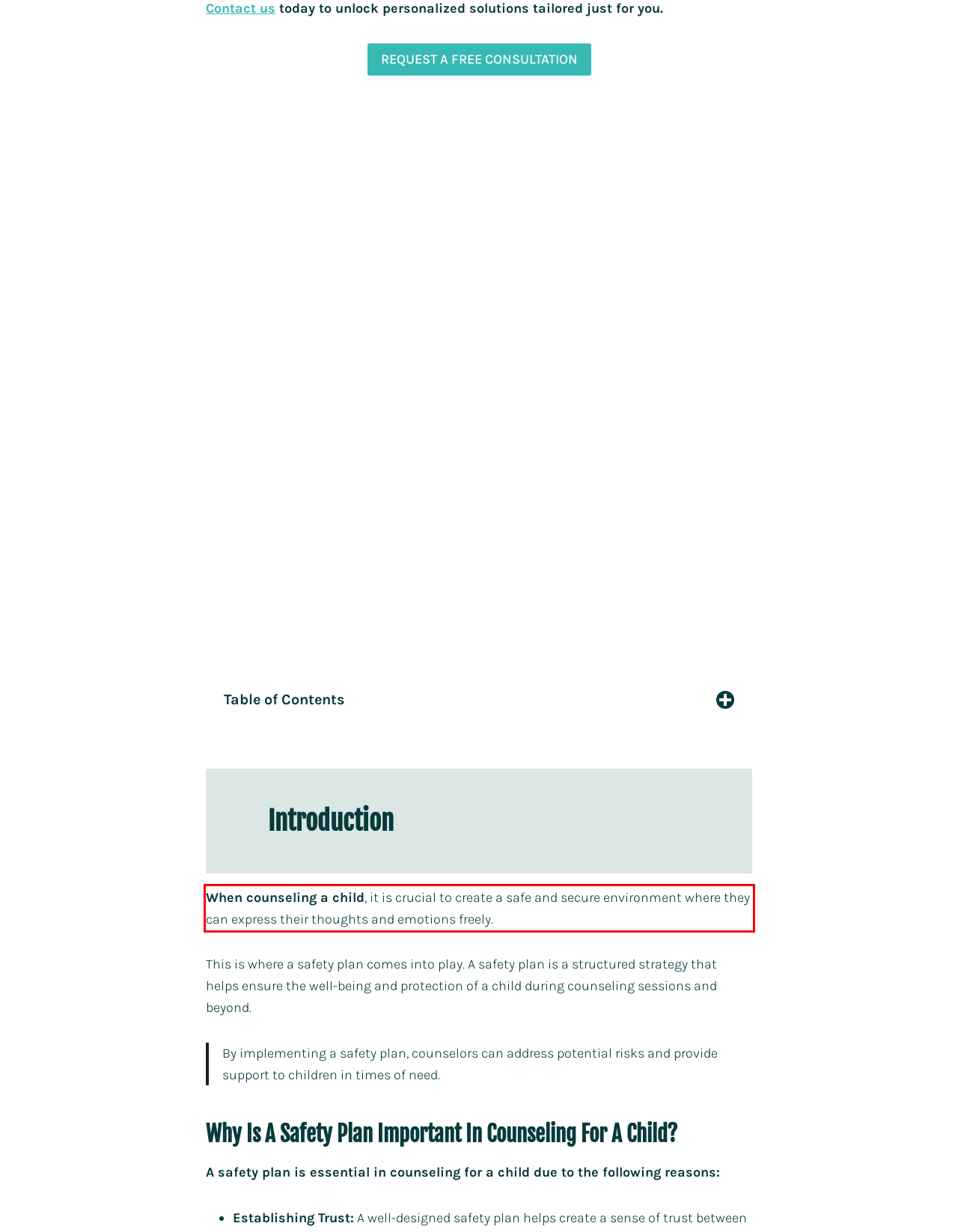You are given a screenshot showing a webpage with a red bounding box. Perform OCR to capture the text within the red bounding box.

When counseling a child, it is crucial to create a safe and secure environment where they can express their thoughts and emotions freely.